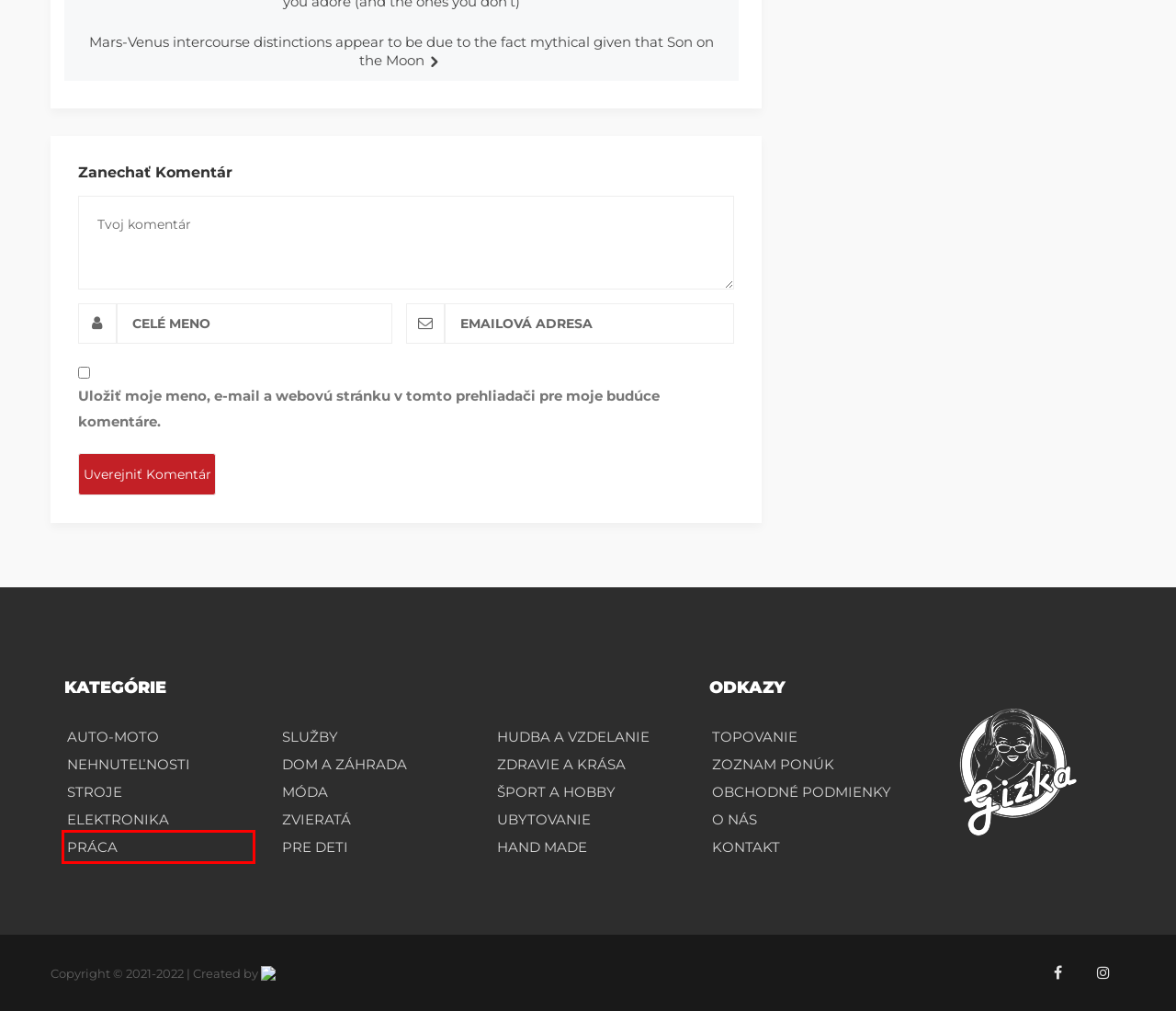You are given a screenshot of a webpage with a red bounding box around an element. Choose the most fitting webpage description for the page that appears after clicking the element within the red bounding box. Here are the candidates:
A. Šport-Hobby | Gizka.sk
B. Auto-Moto | Gizka.sk
C. PrĂĄca | Gizka.sk
D. Dom-Záhrada | Gizka.sk
E. Pre deti | Gizka.sk
F. Móda | Gizka.sk
G. Nehnuteľnosti | Gizka.sk
H. Elektronika | Gizka.sk

C